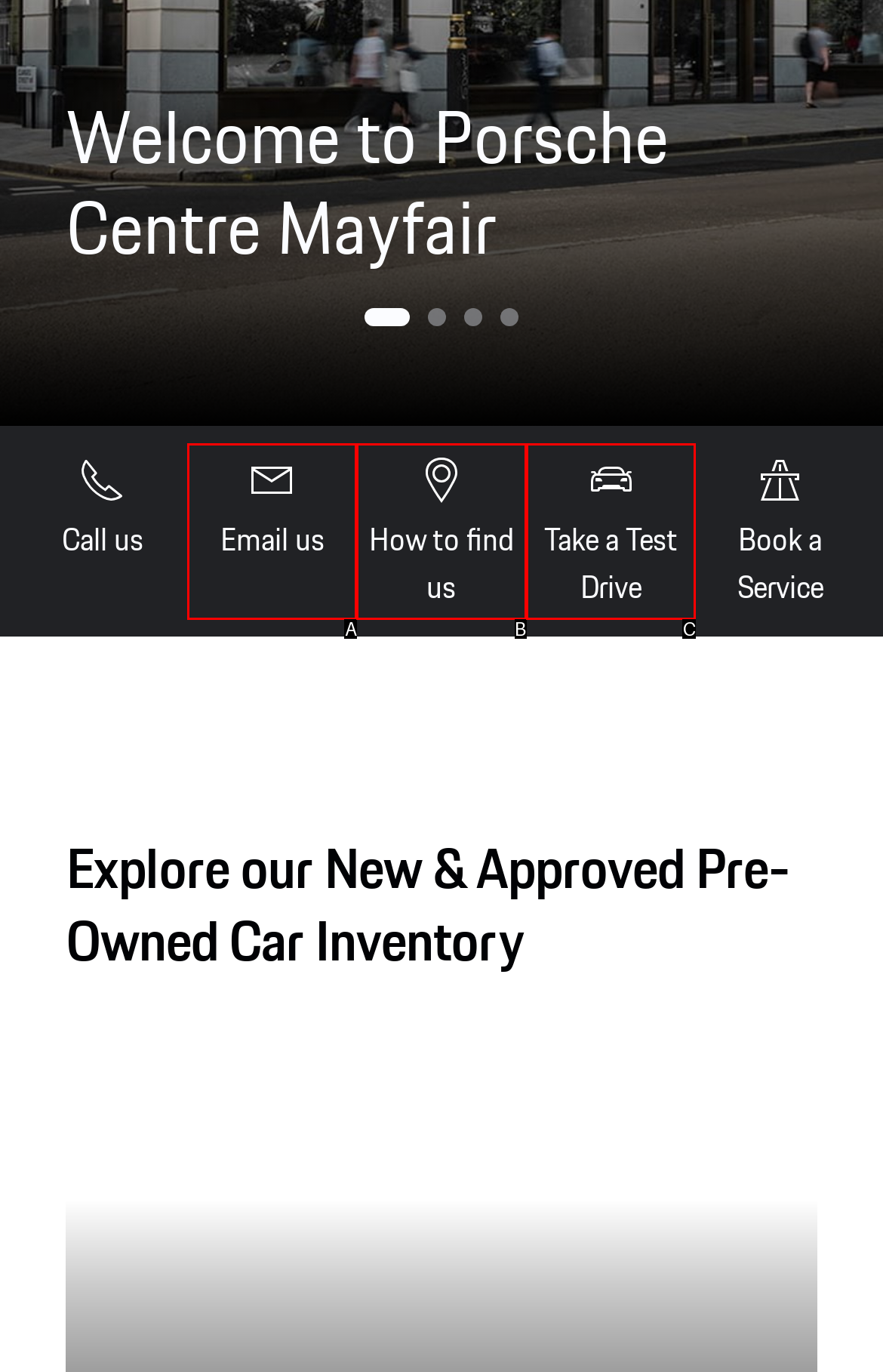Based on the provided element description: Take a Test Drive, identify the best matching HTML element. Respond with the corresponding letter from the options shown.

C